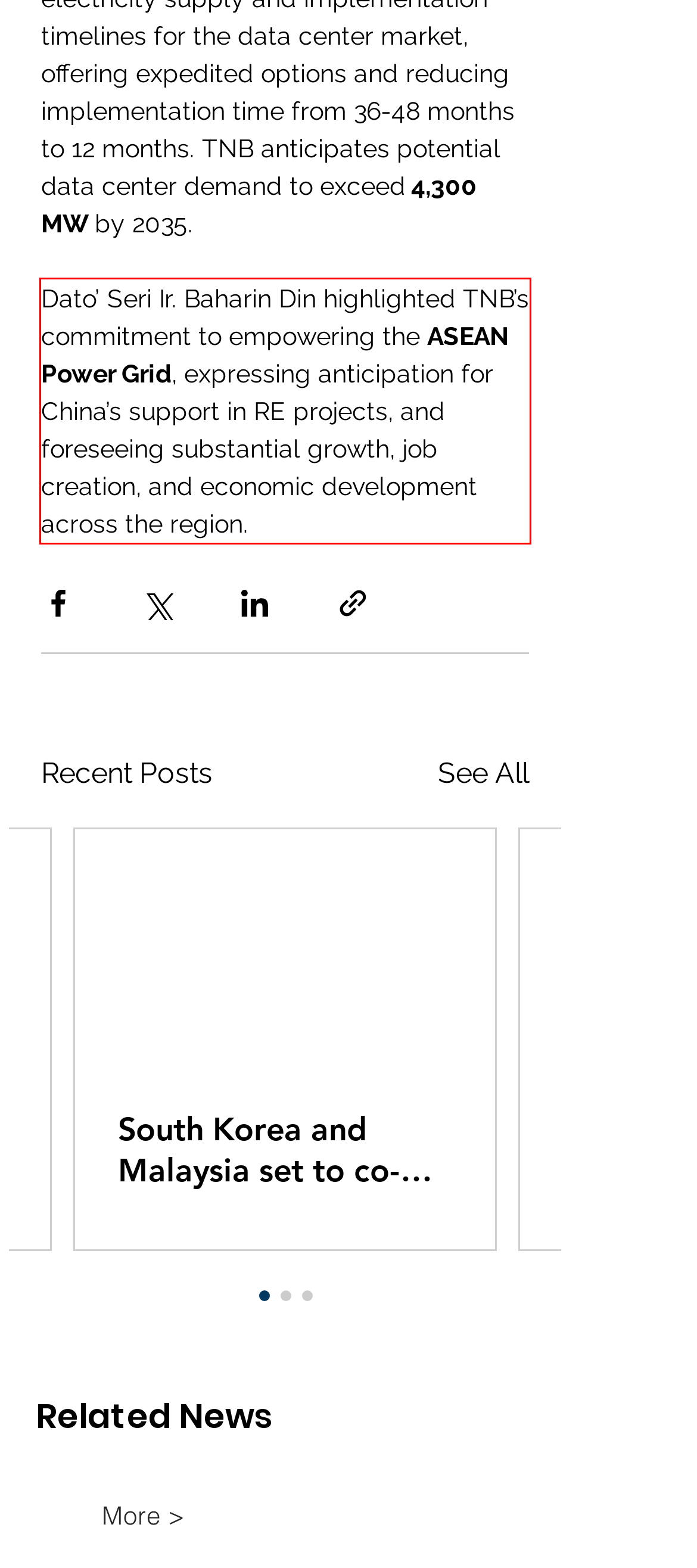In the screenshot of the webpage, find the red bounding box and perform OCR to obtain the text content restricted within this red bounding box.

Dato’ Seri Ir. Baharin Din highlighted TNB’s commitment to empowering the ASEAN Power Grid, expressing anticipation for China’s support in RE projects, and foreseeing substantial growth, job creation, and economic development across the region.